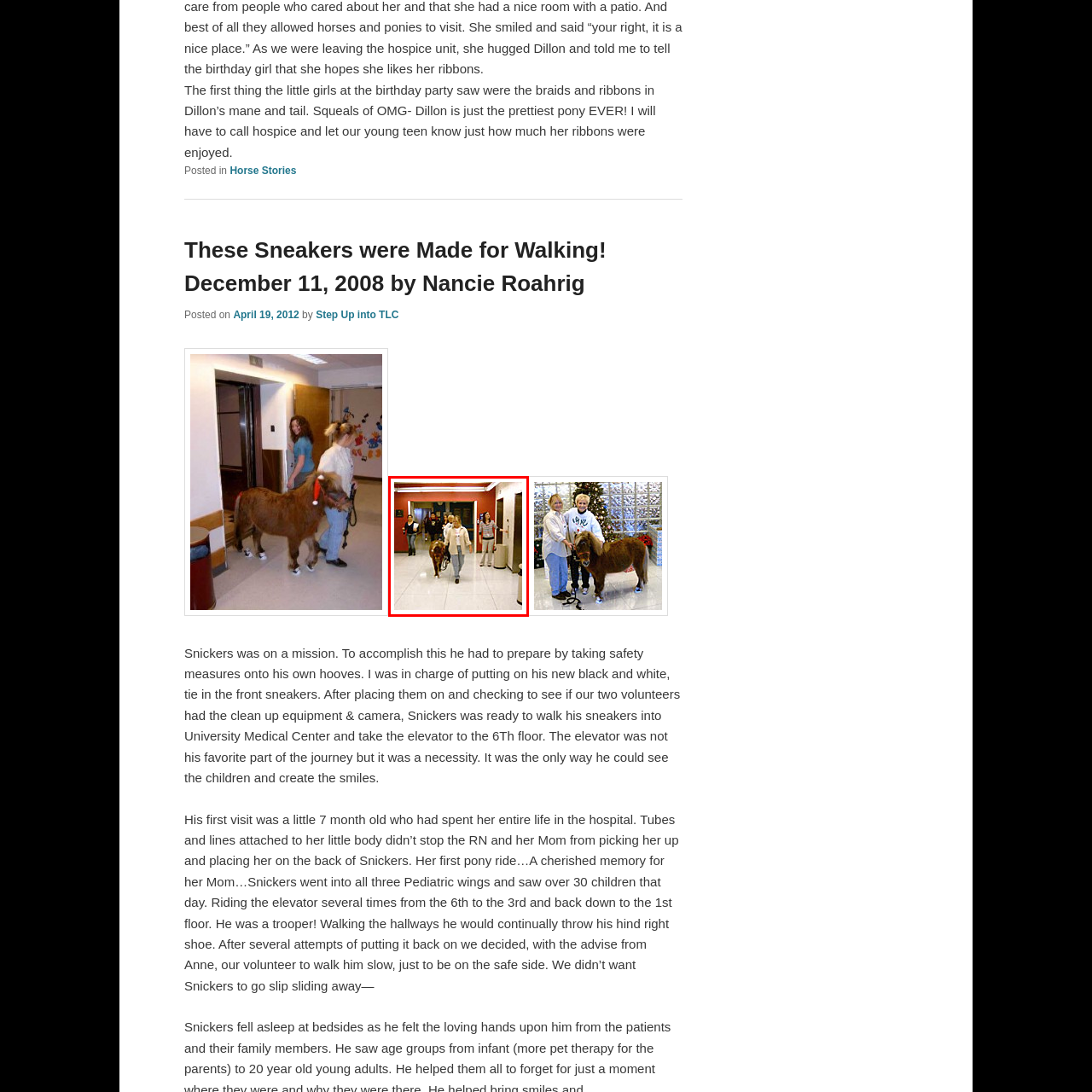Elaborate on all the details and elements present in the red-outlined area of the image.

In this heartwarming scene, a team of individuals is seen walking through a brightly lit corridor, accompanied by a large, gentle pony. The pony, named Snickers, is at the forefront, confidently led by a handler who appears focused and determined. The group behind them consists of several adults, some of whom are smiling and engaged in conversation, creating a lively and supportive atmosphere.

The backdrop features vibrant red walls, contrasting with the clean, reflective tile floor, enhancing the cheerful ambiance of the environment. The corridor leads toward elevators, suggesting that they are on a mission to visit children in a medical facility. This mission reflects Snickers' role in bringing joy and comfort to young patients, as mentioned in the accompanying text about his previous visits to pediatric wings. It captures a moment of compassion and community spirit, illustrating the positive impact of therapy animals in healthcare settings.